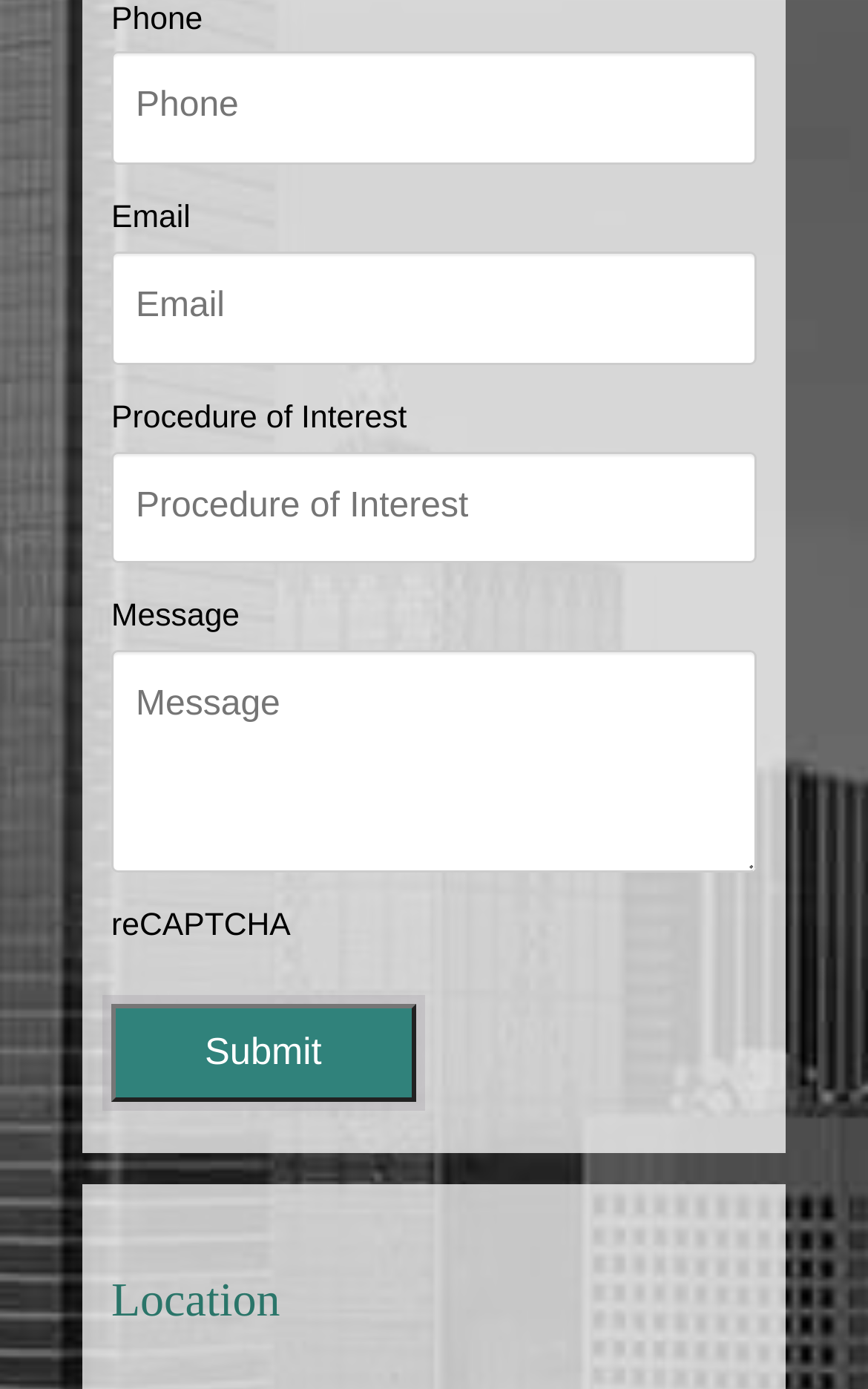What is the button at the bottom of the form for?
Please describe in detail the information shown in the image to answer the question.

The button at the bottom of the form is for submitting the form, as indicated by its label 'Submit' and its position at the bottom of the form.